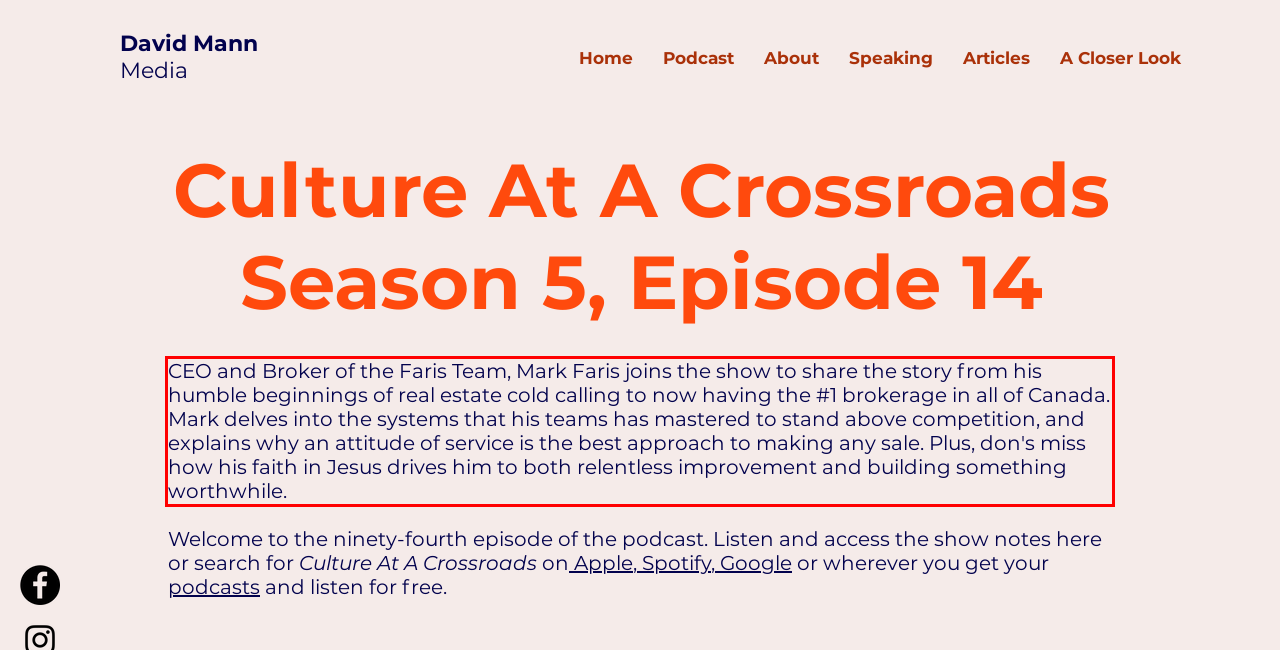Please look at the webpage screenshot and extract the text enclosed by the red bounding box.

CEO and Broker of the Faris Team, Mark Faris joins the show to share the story from his humble beginnings of real estate cold calling to now having the #1 brokerage in all of Canada. Mark delves into the systems that his teams has mastered to stand above competition, and explains why an attitude of service is the best approach to making any sale. Plus, don's miss how his faith in Jesus drives him to both relentless improvement and building something worthwhile.